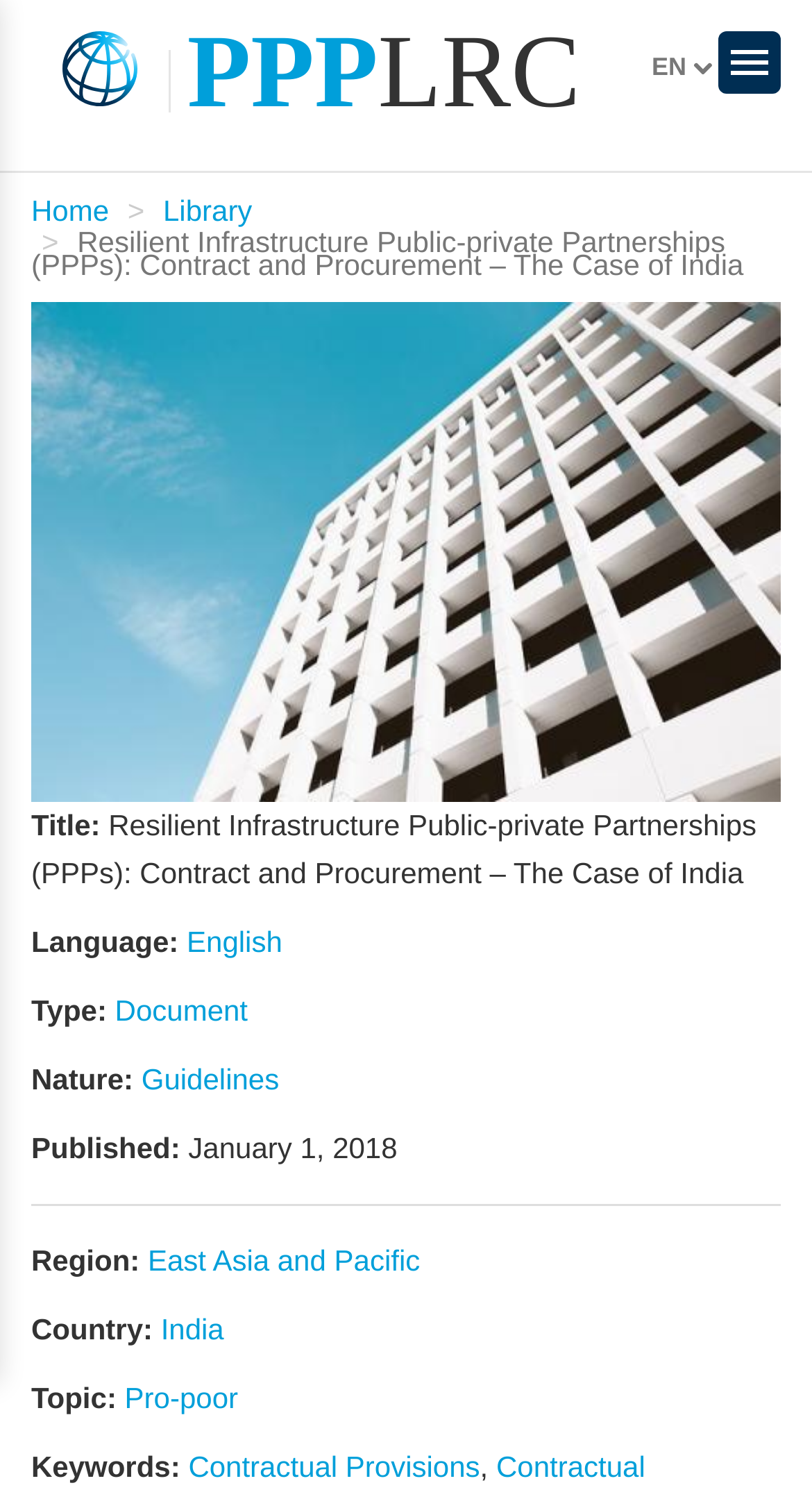What is the type of the document?
Using the visual information, respond with a single word or phrase.

Document